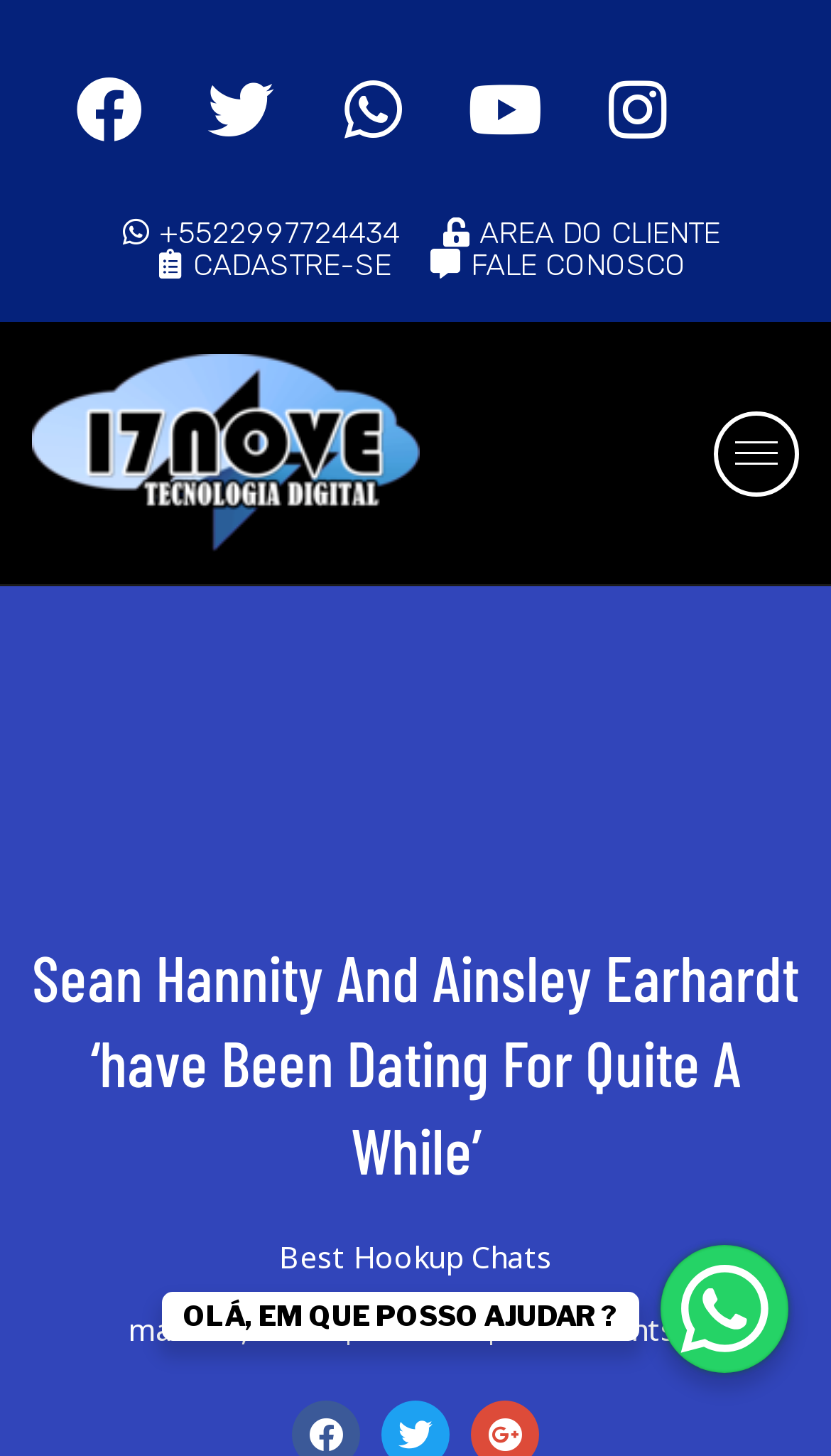Offer a comprehensive description of the webpage’s content and structure.

The webpage appears to be a news article or blog post about Sean Hannity and Ainsley Earhardt's rumored relationship. At the top of the page, there are several social media links, including Whatsapp and Youtube, positioned side by side. Below these links, there are four more links: a phone number, "AREA DO CLIENTE", "CADASTRE-SE", and "FALE CONOSCO", which are arranged horizontally.

The main content of the page is a heading that repeats the title of the article, "Sean Hannity And Ainsley Earhardt ‘have Been Dating For Quite A While’". This heading is centered near the top of the page. Below the heading, there is a large empty space, and then a link with the same title as the heading.

Further down the page, there are several more links, including "Best Hookup Chats", a date "maio 28, 2023", the website's name "i7nove", and "Comments 0". These links are arranged horizontally and are positioned near the bottom of the page.

On the right side of the page, there is a button with no text, and above it, there is a link with no text. At the very bottom of the page, there is a static text "OLÁ, EM QUE POSSO AJUDAR?" which translates to "Hello, how can I help you?" in English.